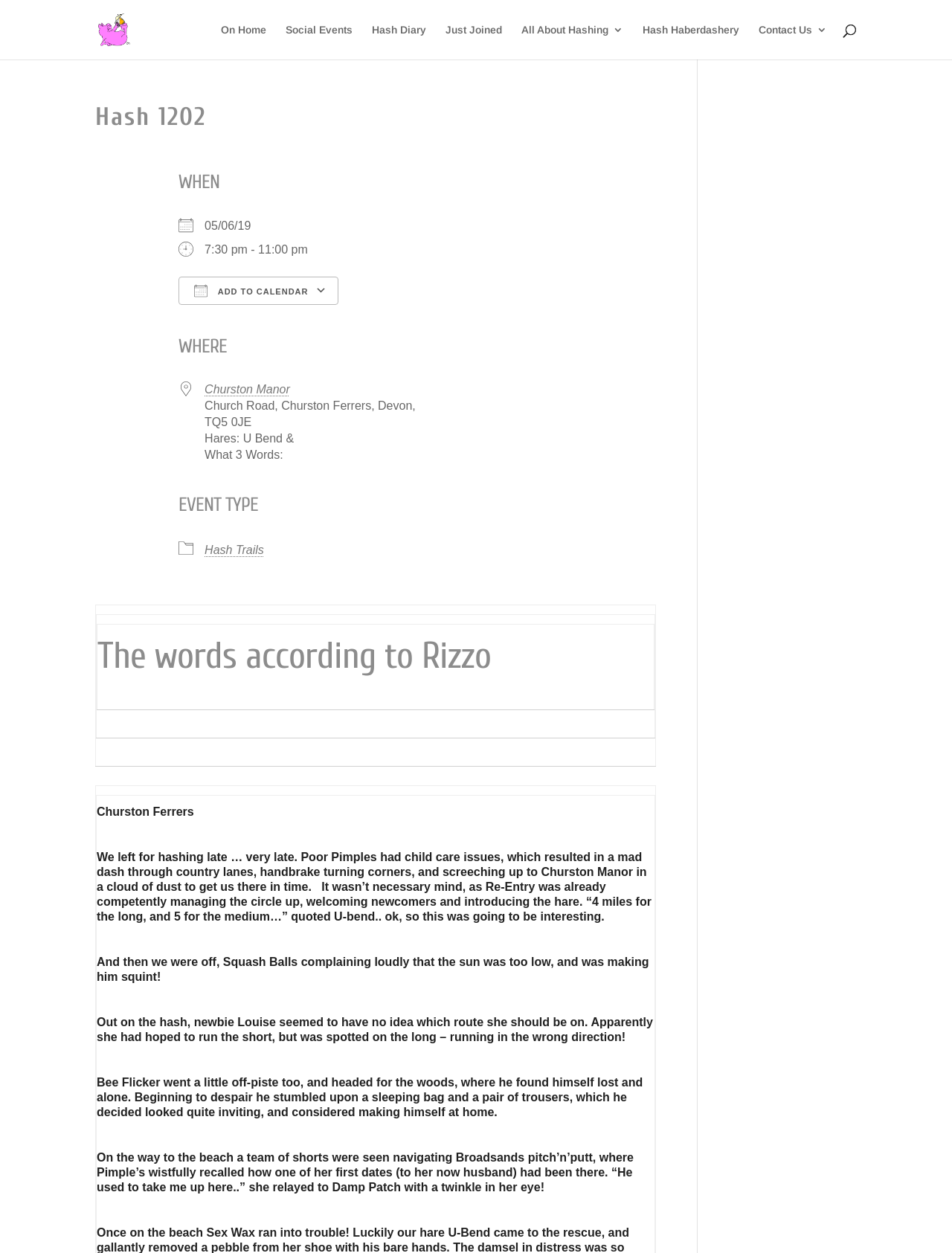Offer a detailed explanation of the webpage layout and contents.

This webpage is about Hash 1202, an event organized by South Hams Hash House Harriers. At the top, there is a navigation menu with links to various pages, including "On Home", "Social Events", "Hash Diary", and more. Below the navigation menu, there is a search bar that spans across the page.

The main content of the page is divided into sections, each with a heading. The first section is about the event details, with a heading "Hash 1202" and subheadings "WHEN", "WHERE", and "EVENT TYPE". The "WHEN" section displays the date and time of the event, "05/06/19" and "7:30 pm - 11:00 pm", respectively. There is also a button to "ADD TO CALENDAR" and links to download the event in various calendar formats.

The "WHERE" section provides the location of the event, "Churston Manor", with its address and a link to the location. There is also information about the hares, "U Bend &", and a "What 3 Words" reference.

The "EVENT TYPE" section indicates that the event is a "Hash Trails" type. Below this section, there is a table with a single cell containing a block of text, "The words according to Rizzo". This text is repeated in a nested table structure, with the same content appearing multiple times.